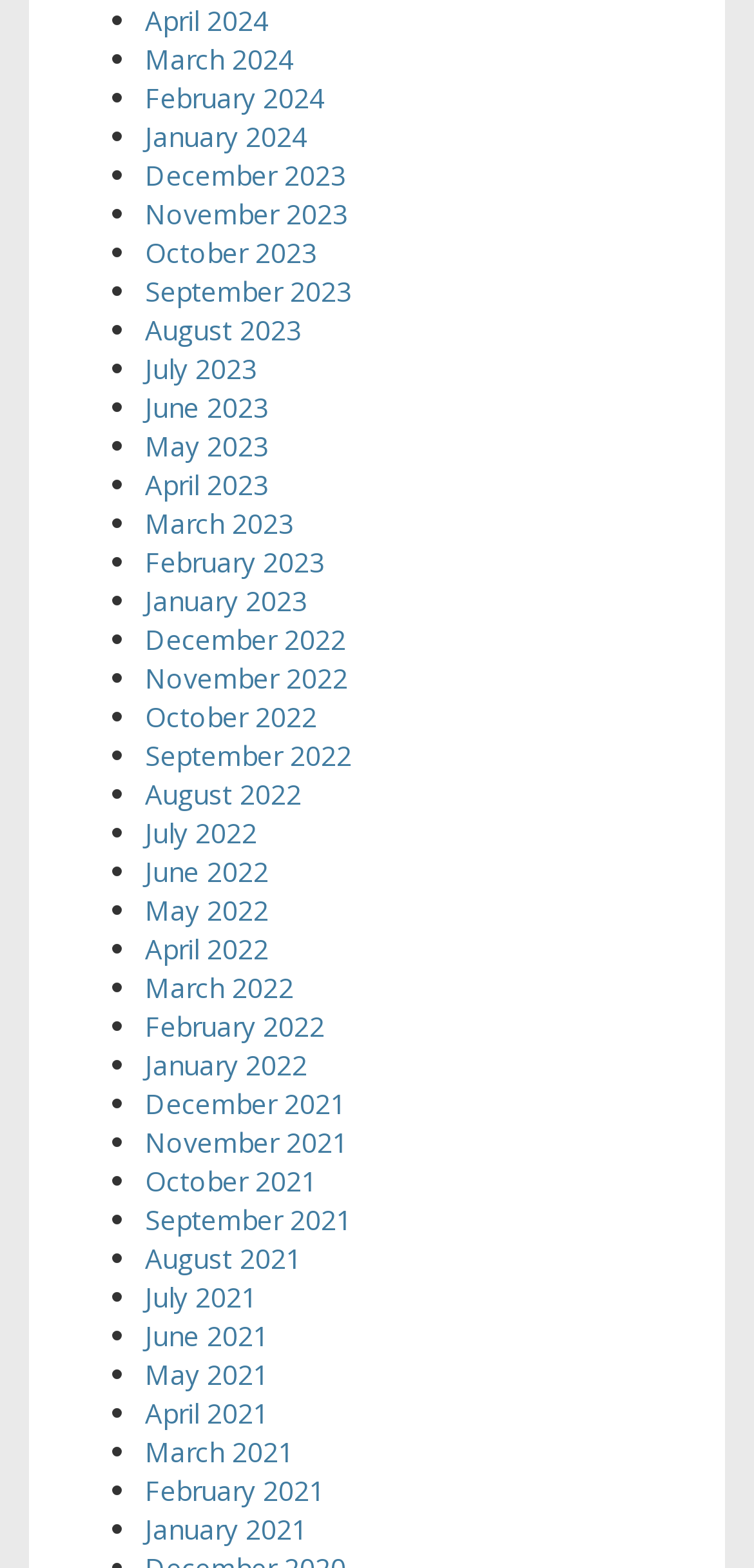Please determine the bounding box coordinates of the section I need to click to accomplish this instruction: "browse February 2022".

[0.192, 0.643, 0.431, 0.666]